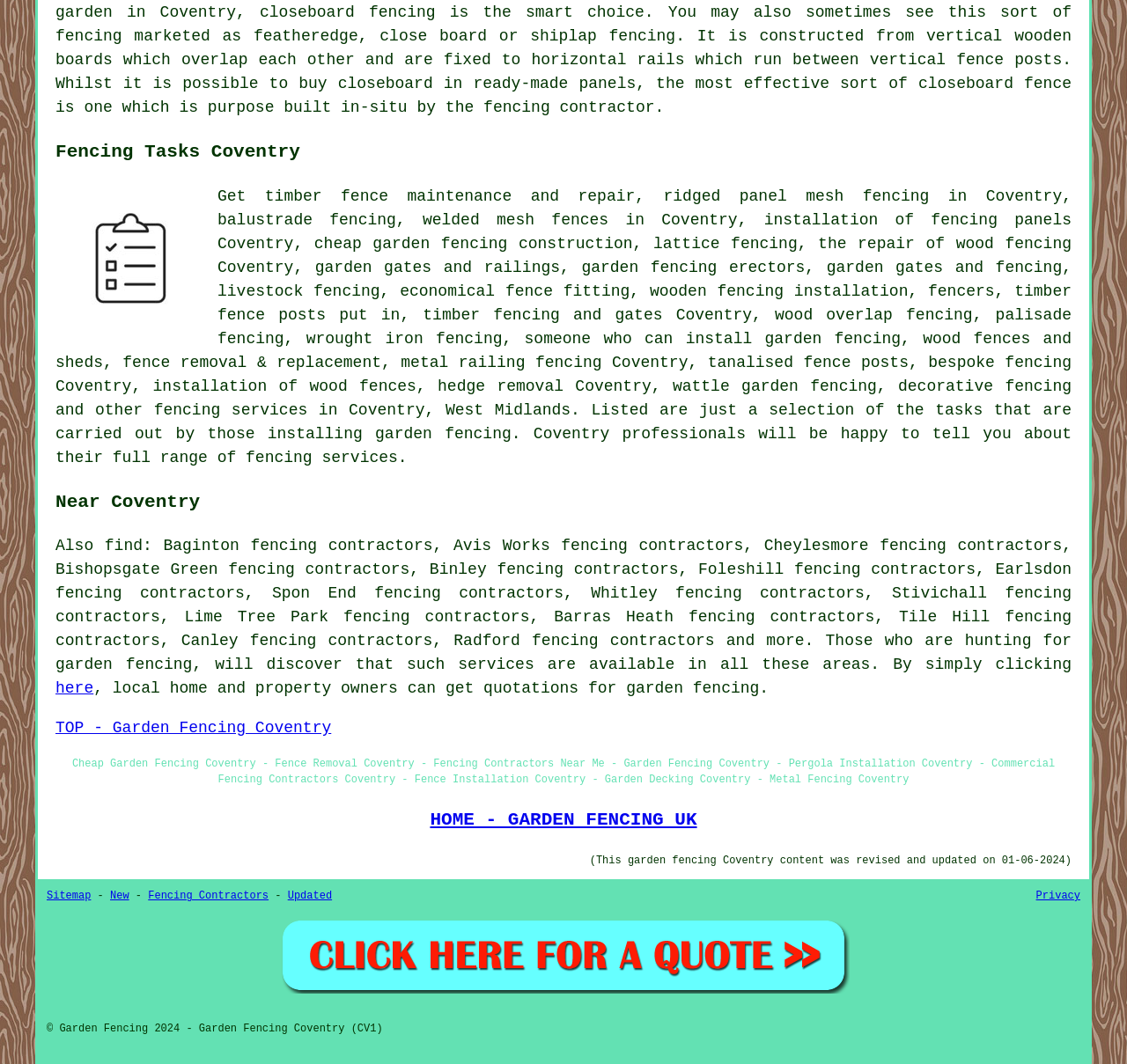Please identify the bounding box coordinates of the area I need to click to accomplish the following instruction: "get quotations for 'garden fencing'".

[0.556, 0.639, 0.674, 0.655]